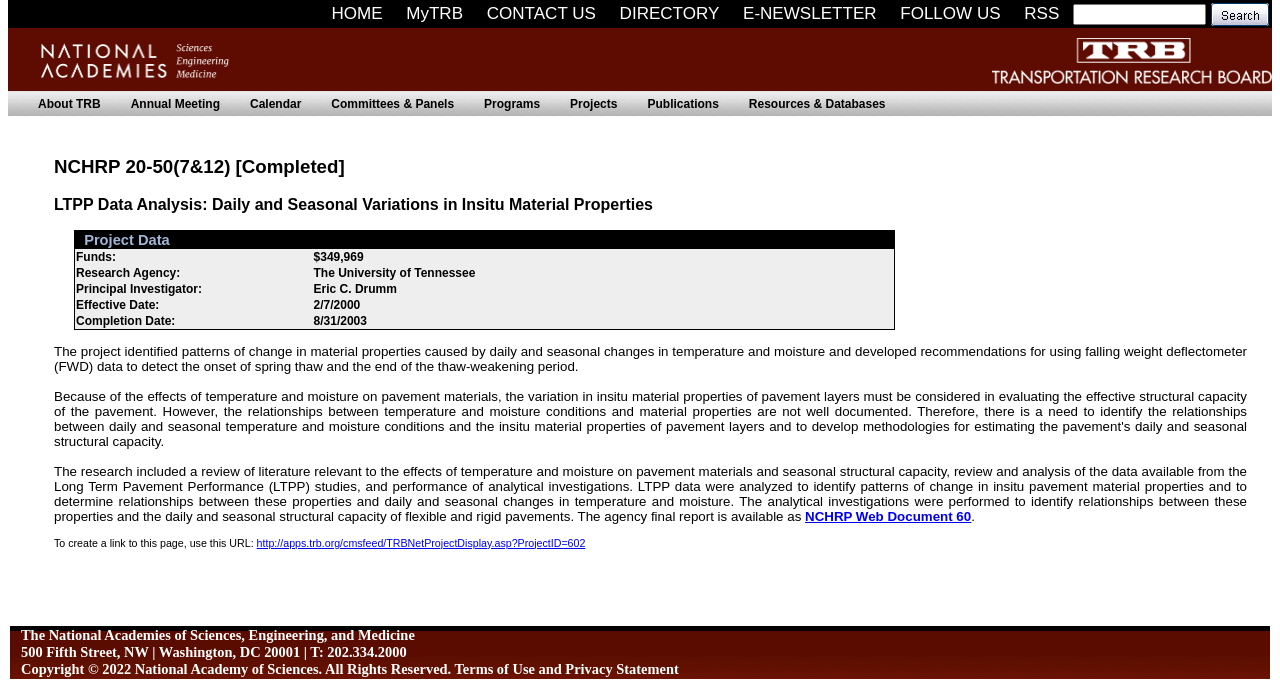Please locate the bounding box coordinates of the region I need to click to follow this instruction: "Click NCHRP Web Document 60".

[0.629, 0.741, 0.759, 0.763]